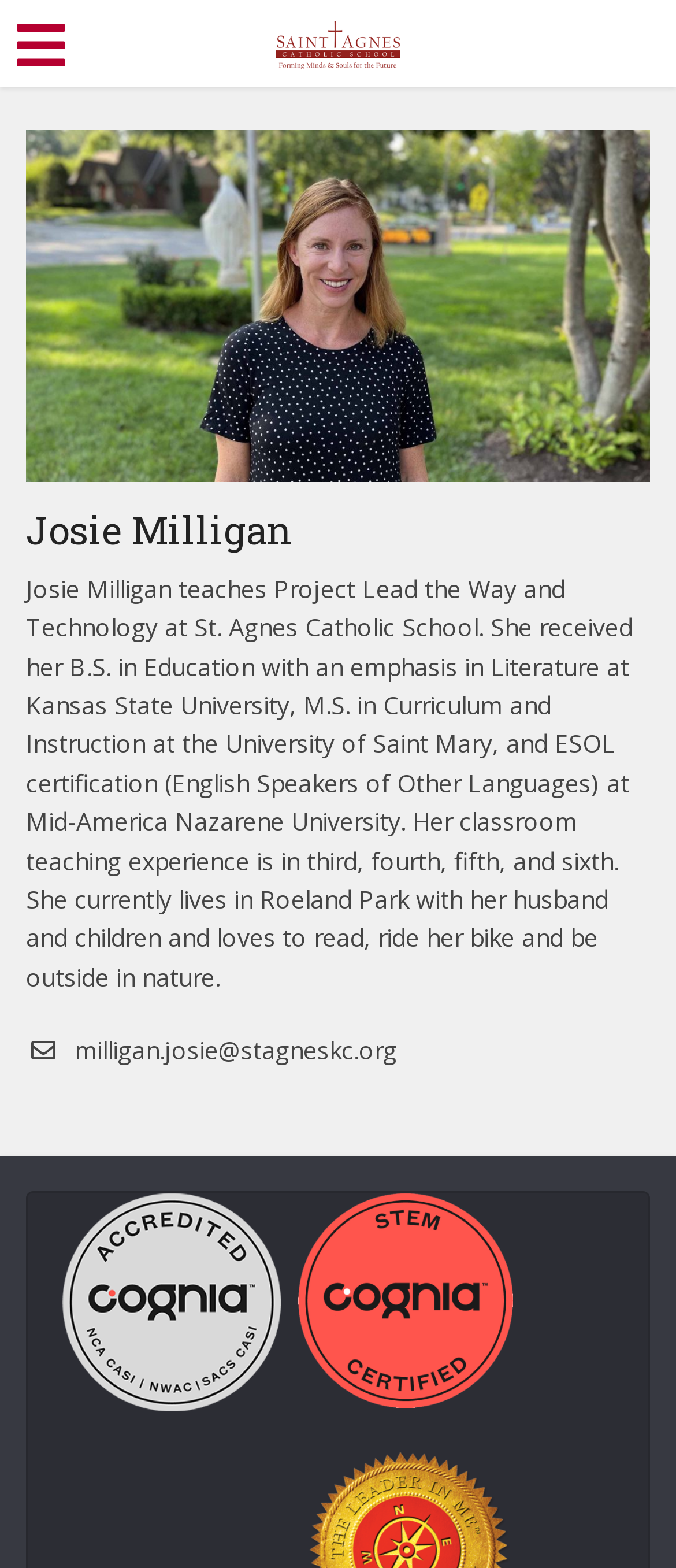What is Josie Milligan's role at St. Agnes Catholic School? Using the information from the screenshot, answer with a single word or phrase.

Teacher